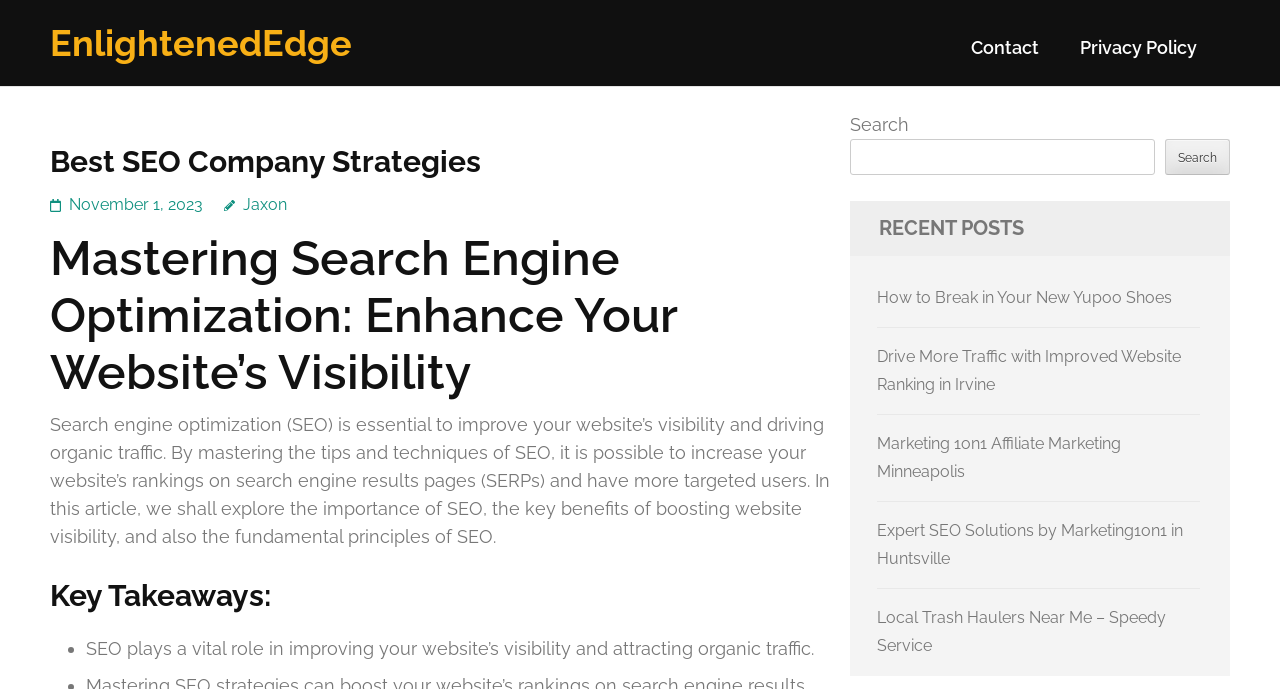What is the function of the search box?
Using the picture, provide a one-word or short phrase answer.

Search the website